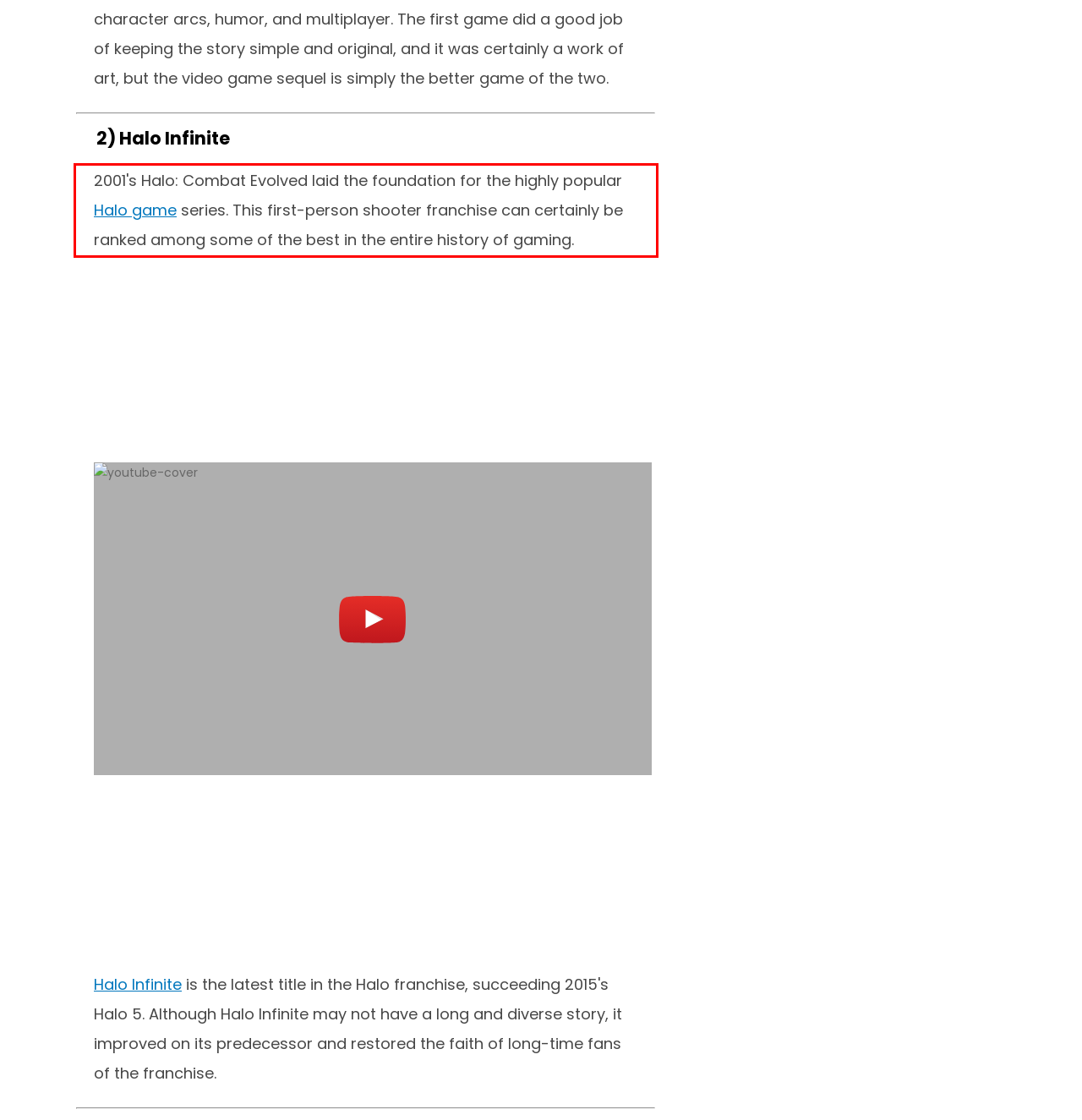Examine the webpage screenshot and use OCR to obtain the text inside the red bounding box.

2001's Halo: Combat Evolved laid the foundation for the highly popular Halo game series. This first-person shooter franchise can certainly be ranked among some of the best in the entire history of gaming.